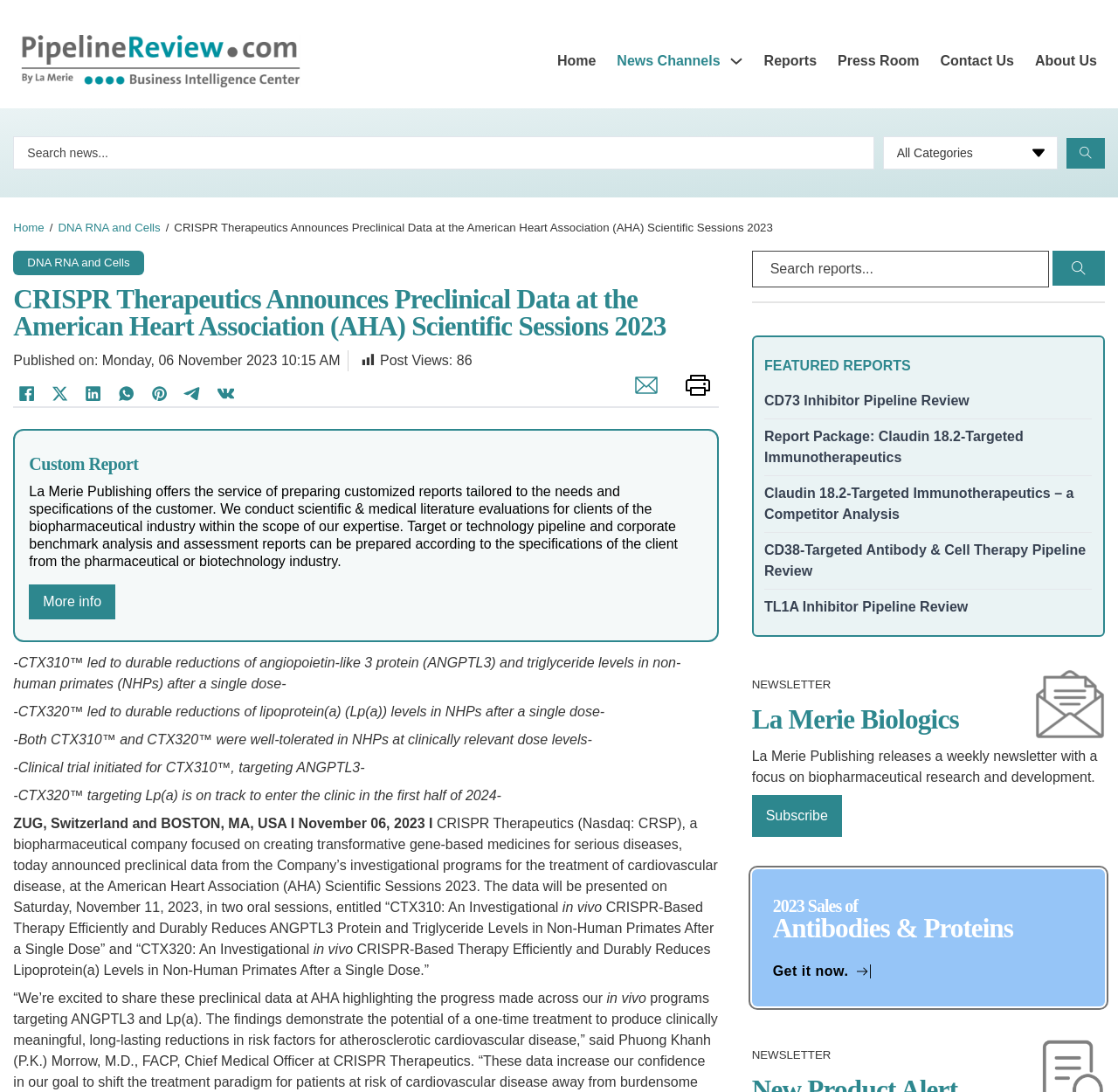Please provide a one-word or phrase answer to the question: 
What is the topic of the featured reports?

Biopharmaceutical research